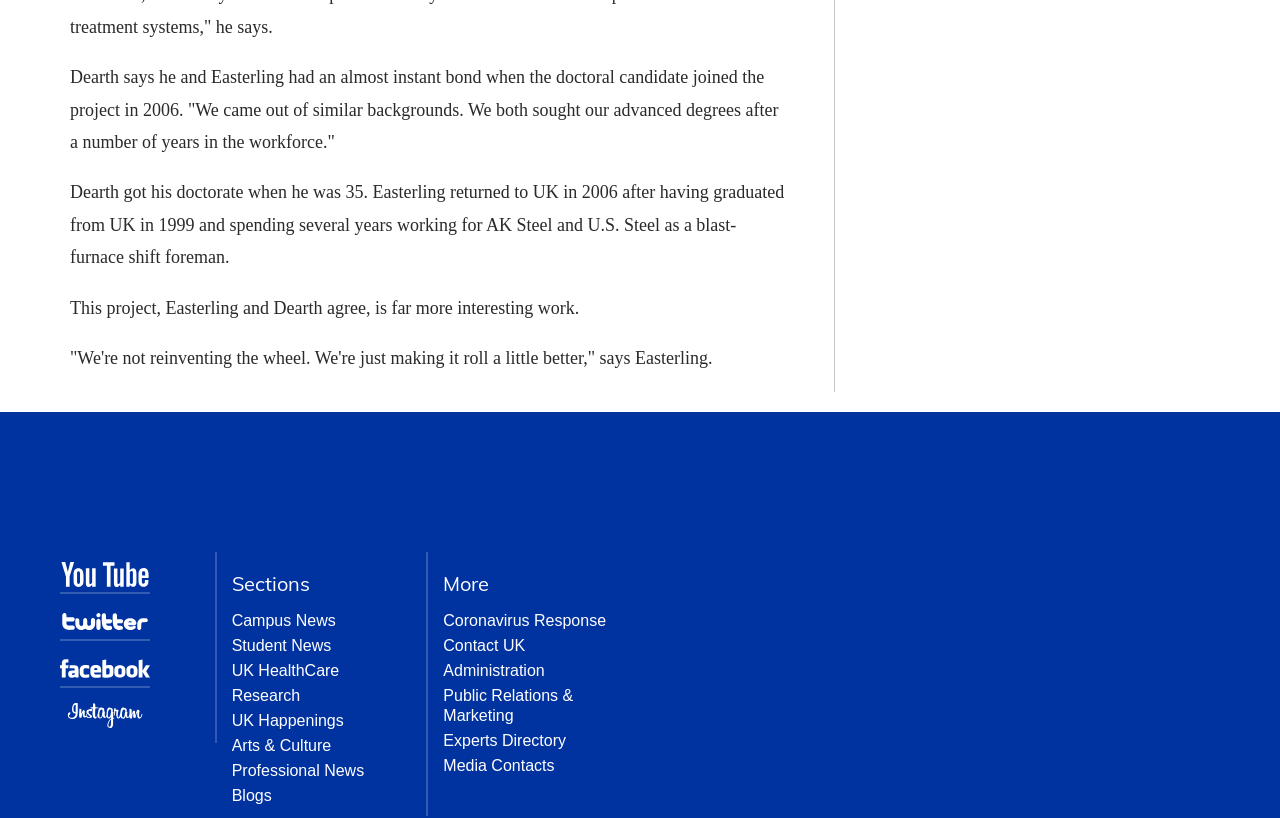Kindly respond to the following question with a single word or a brief phrase: 
What is the content of the image at the top?

Unknown